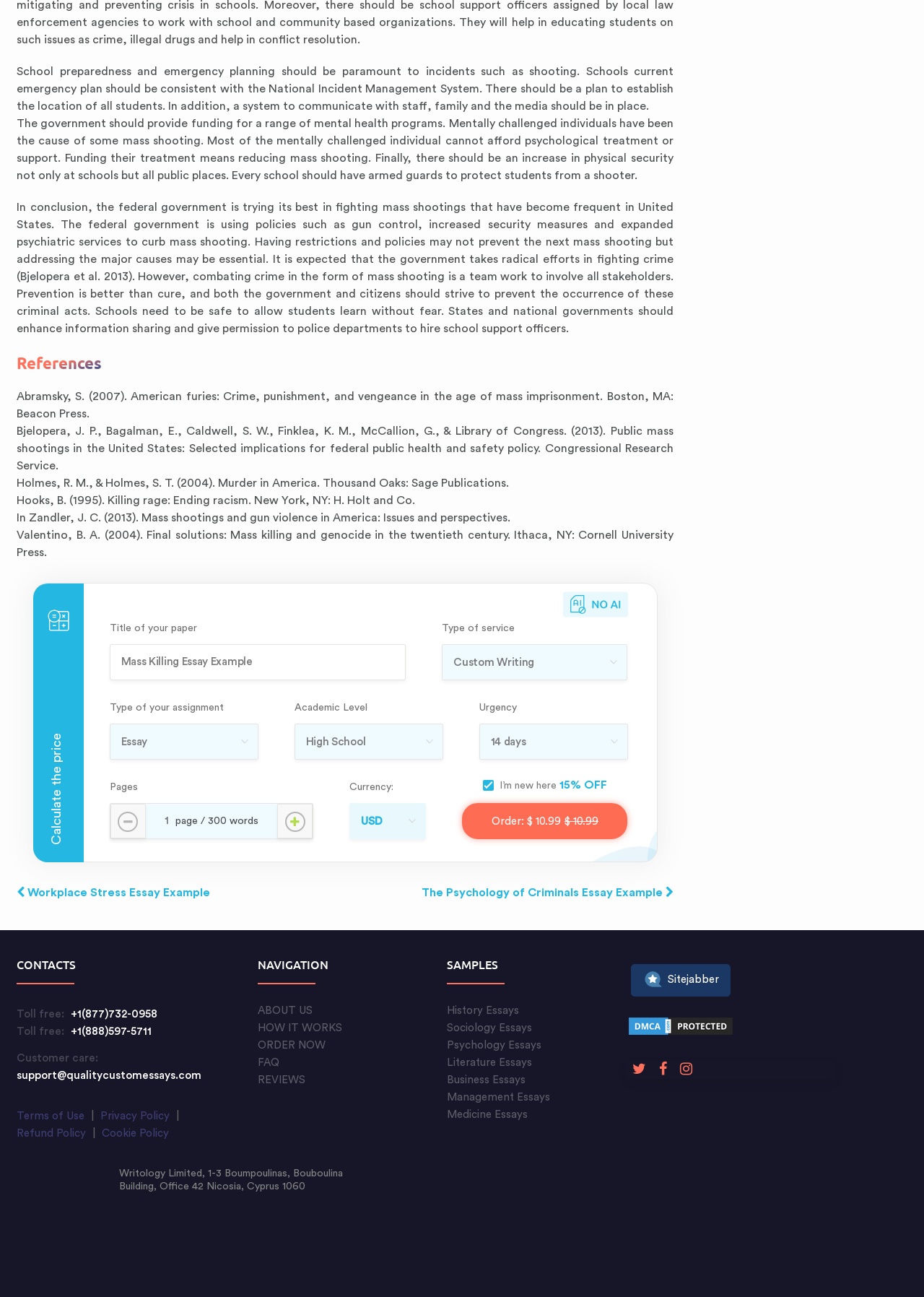Identify the coordinates of the bounding box for the element that must be clicked to accomplish the instruction: "Enter title of your paper".

[0.118, 0.481, 0.213, 0.488]